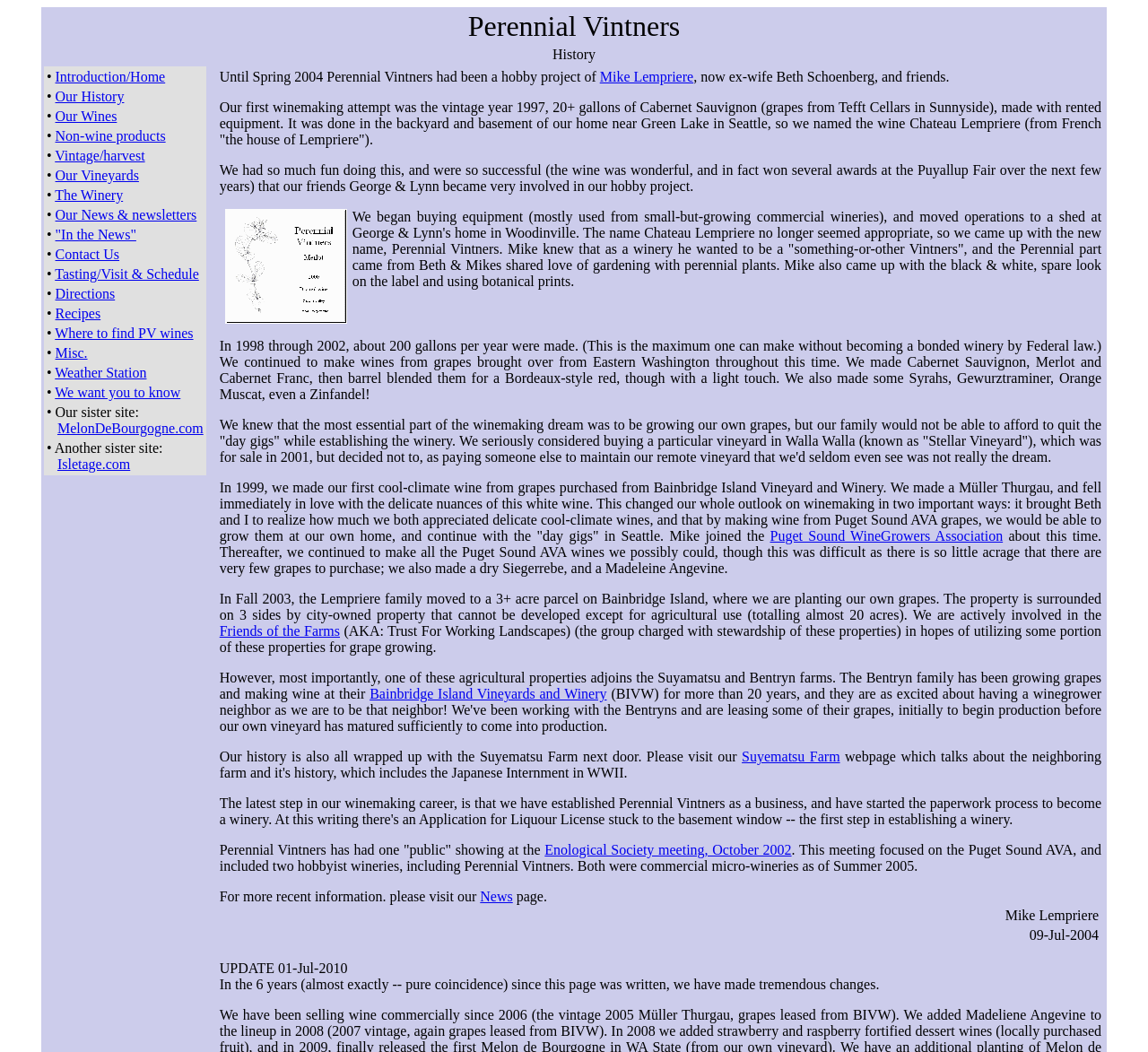What is the name of the farm next to the winery?
Based on the screenshot, give a detailed explanation to answer the question.

The name of the farm next to the winery is Suyematsu Farm, which is mentioned in the text as a neighboring farm.